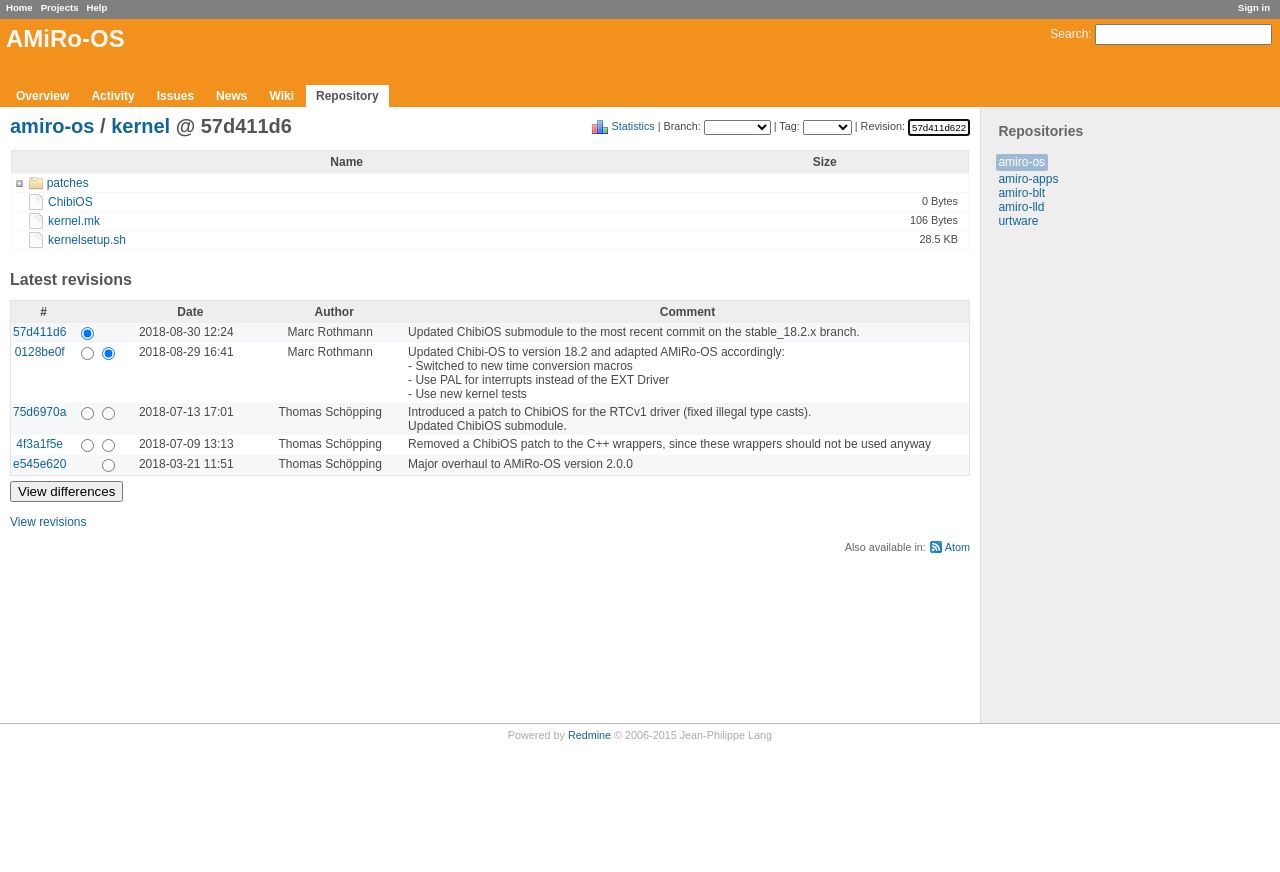Refer to the image and provide an in-depth answer to the question: 
What is the purpose of the 'Search' link?

The purpose of the 'Search' link can be inferred from its position and label, which suggests that it is used to search the repository for specific content. The presence of a search textbox next to the link also supports this inference.